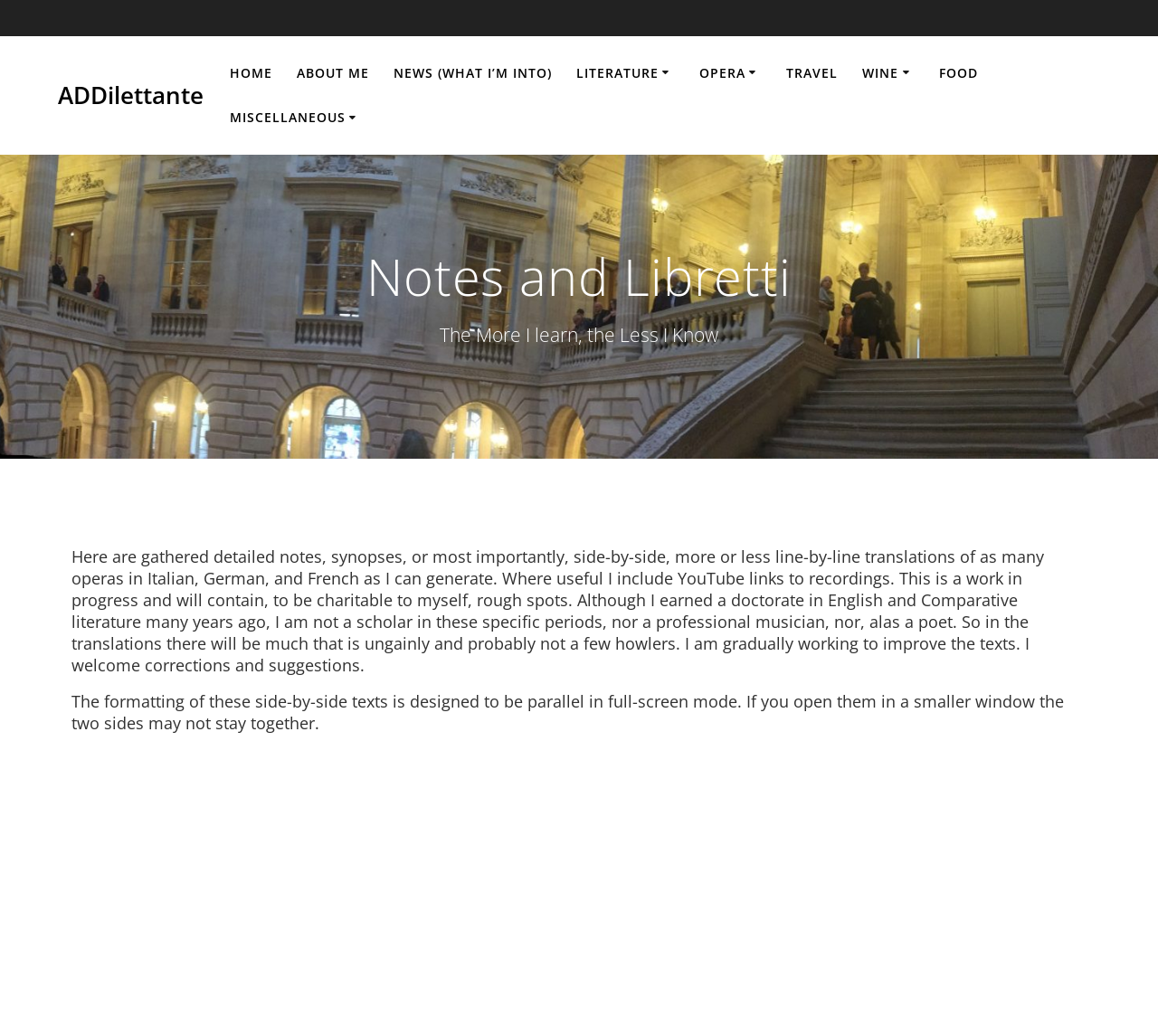Mark the bounding box of the element that matches the following description: "News (What I’m Into)".

[0.34, 0.061, 0.477, 0.08]